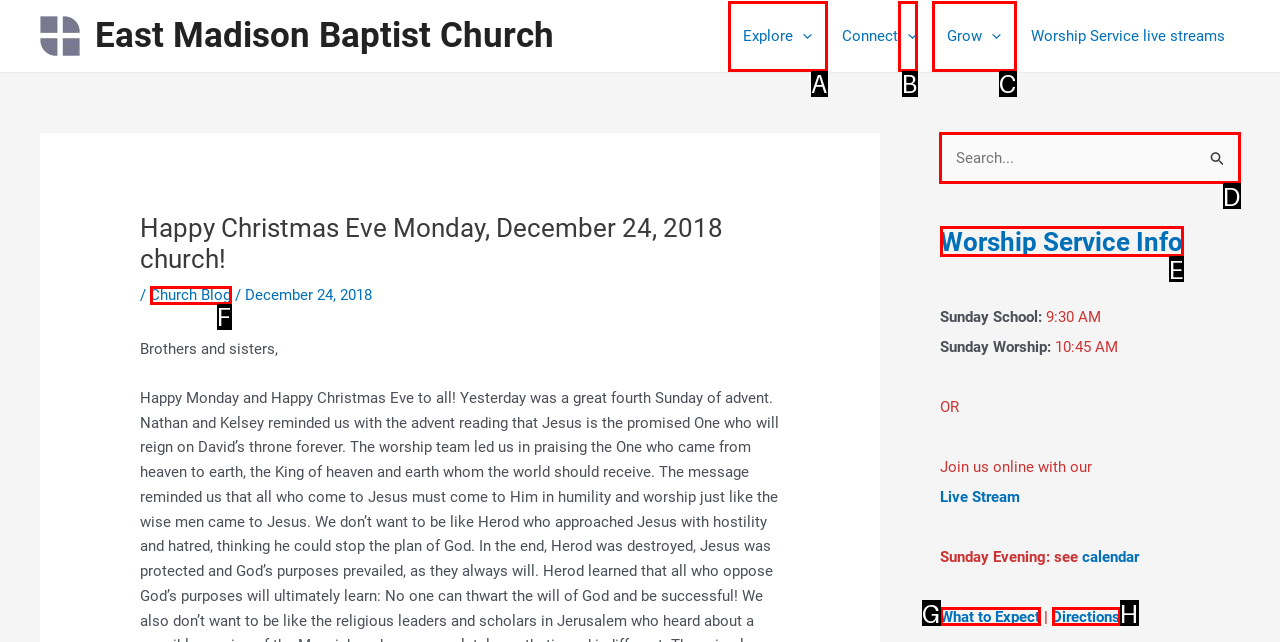Tell me which one HTML element I should click to complete this task: Search for something Answer with the option's letter from the given choices directly.

D